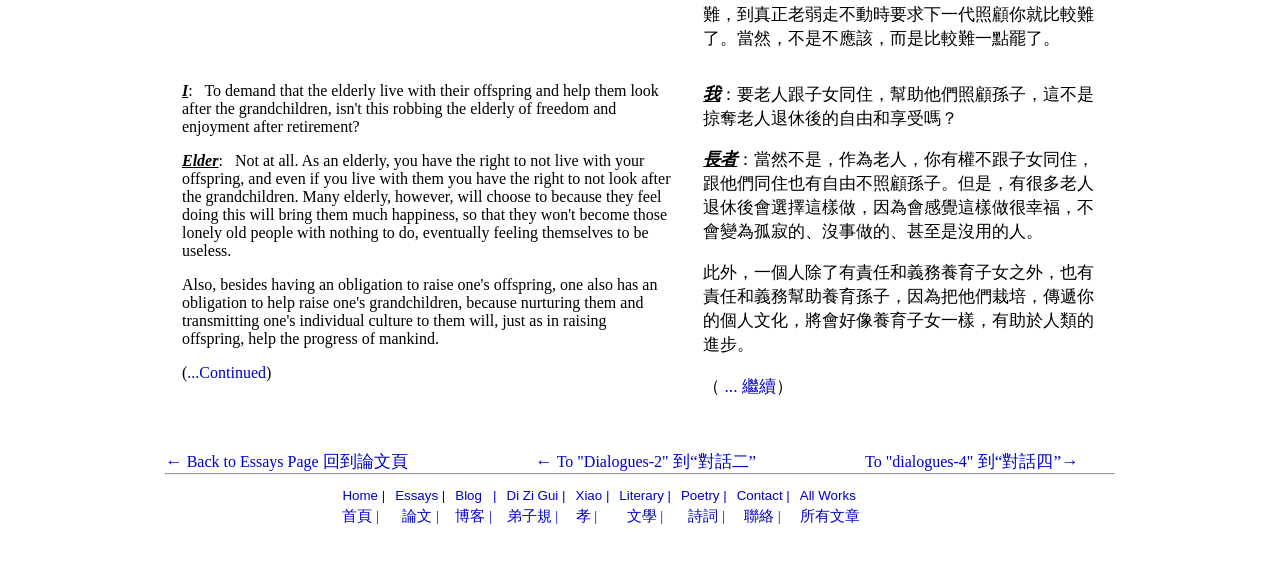Extract the bounding box coordinates of the UI element described: "弟子規 |". Provide the coordinates in the format [left, top, right, bottom] with values ranging from 0 to 1.

[0.396, 0.902, 0.436, 0.933]